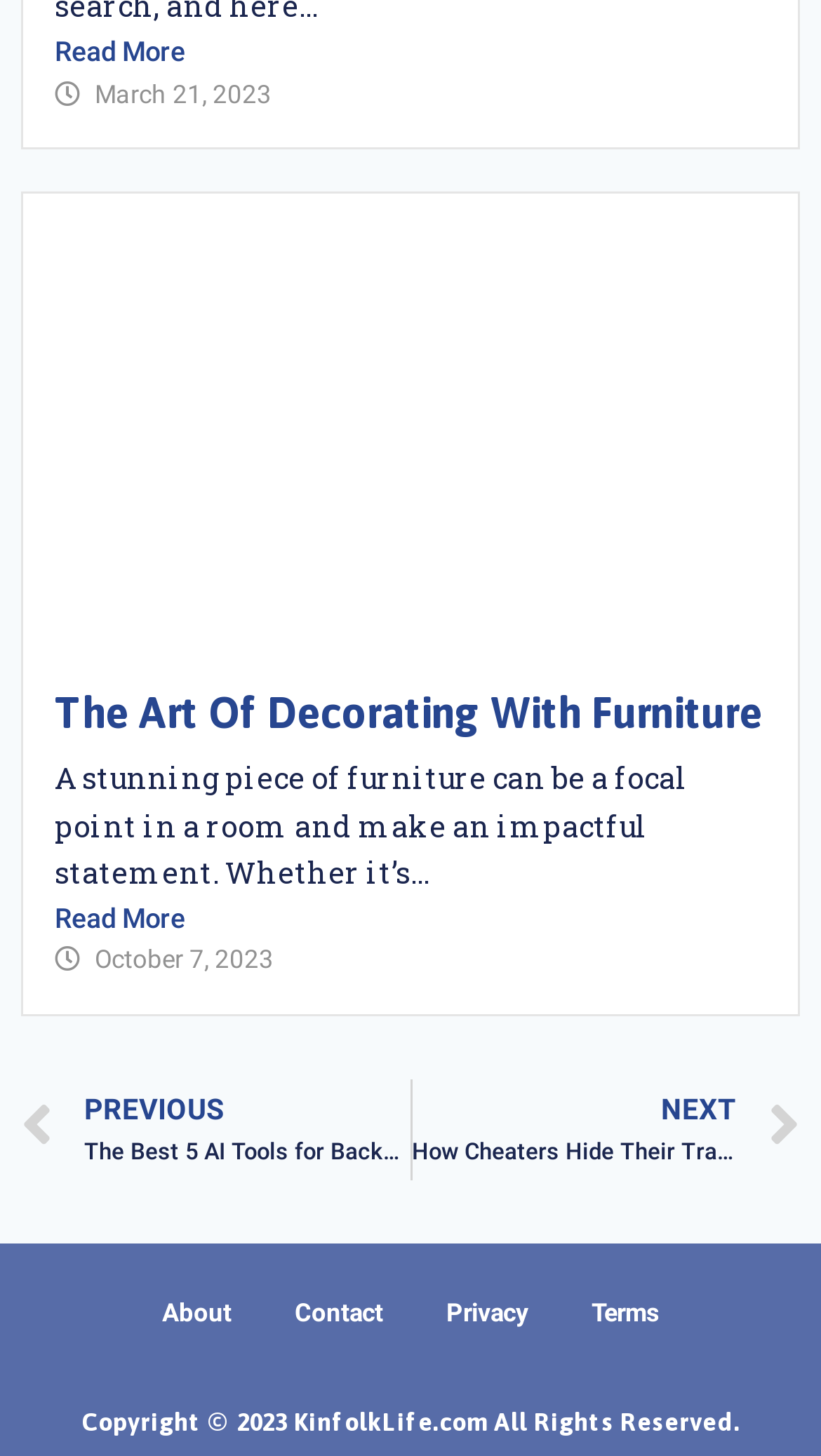Please identify the bounding box coordinates of the area that needs to be clicked to follow this instruction: "Visit the About page".

[0.159, 0.868, 0.321, 0.934]